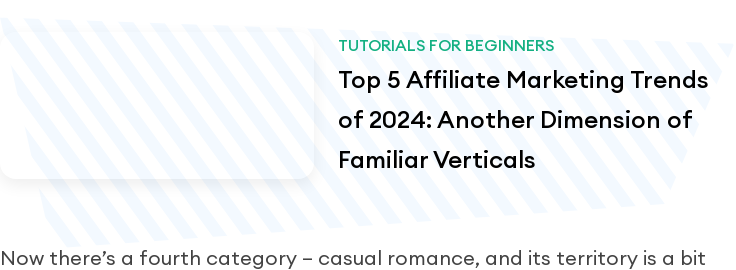Deliver an in-depth description of the image, highlighting major points.

The image showcases a section of a webpage titled "TUTORIALS FOR BEGINNERS," prominently featuring the heading "Top 5 Affiliate Marketing Trends of 2024: Another Dimension of Familiar Verticals." Underneath this heading, a brief description introduces a new category in affiliate marketing, noting the emergence of "casual romance" as a fourth category, highlighting the evolving landscape of social offers. This context suggests a focus on trends and shifts in marketing strategies relevant to the current year, aiming to guide beginners in understanding these dynamics. The overall design features a clean layout with a modern aesthetic, emphasizing clarity and accessibility for readers interested in affiliate marketing.